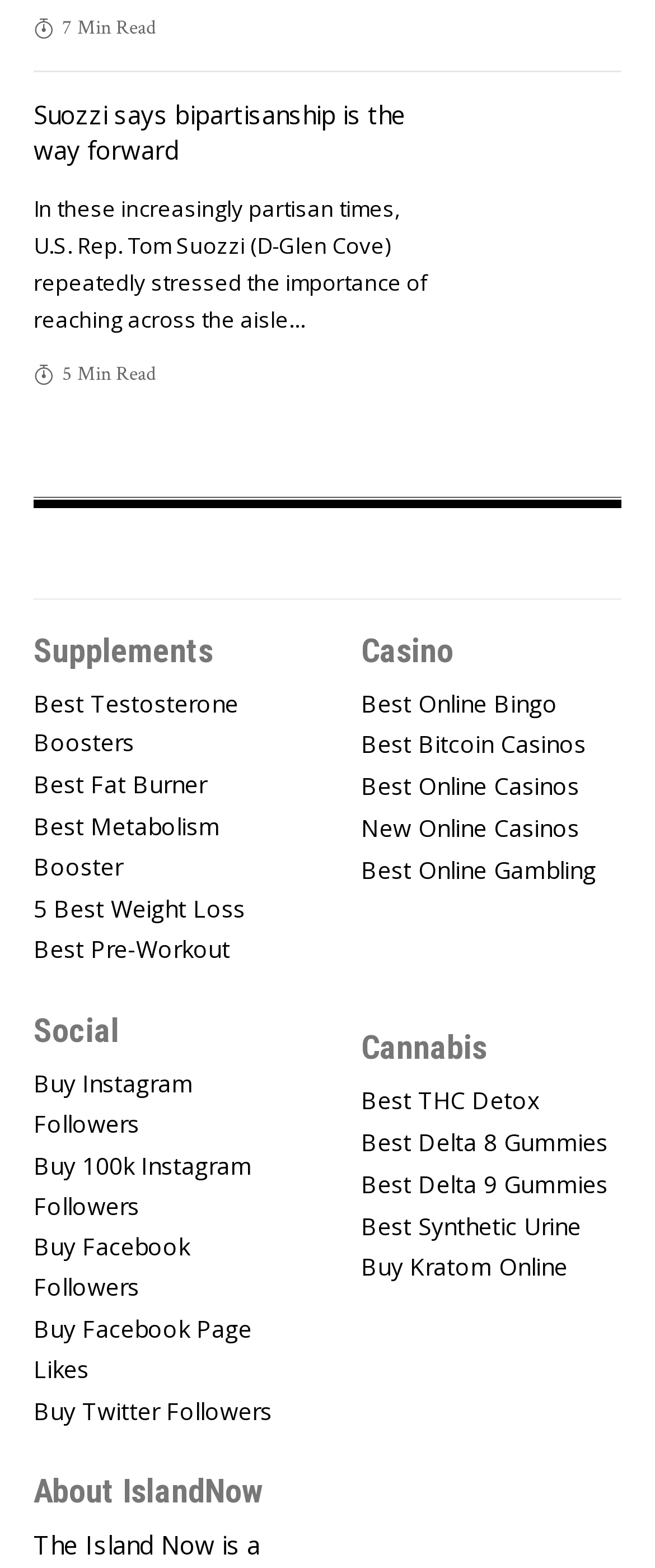Locate the bounding box coordinates of the element to click to perform the following action: 'Read the article about Suozzi'. The coordinates should be given as four float values between 0 and 1, in the form of [left, top, right, bottom].

[0.051, 0.062, 0.654, 0.108]